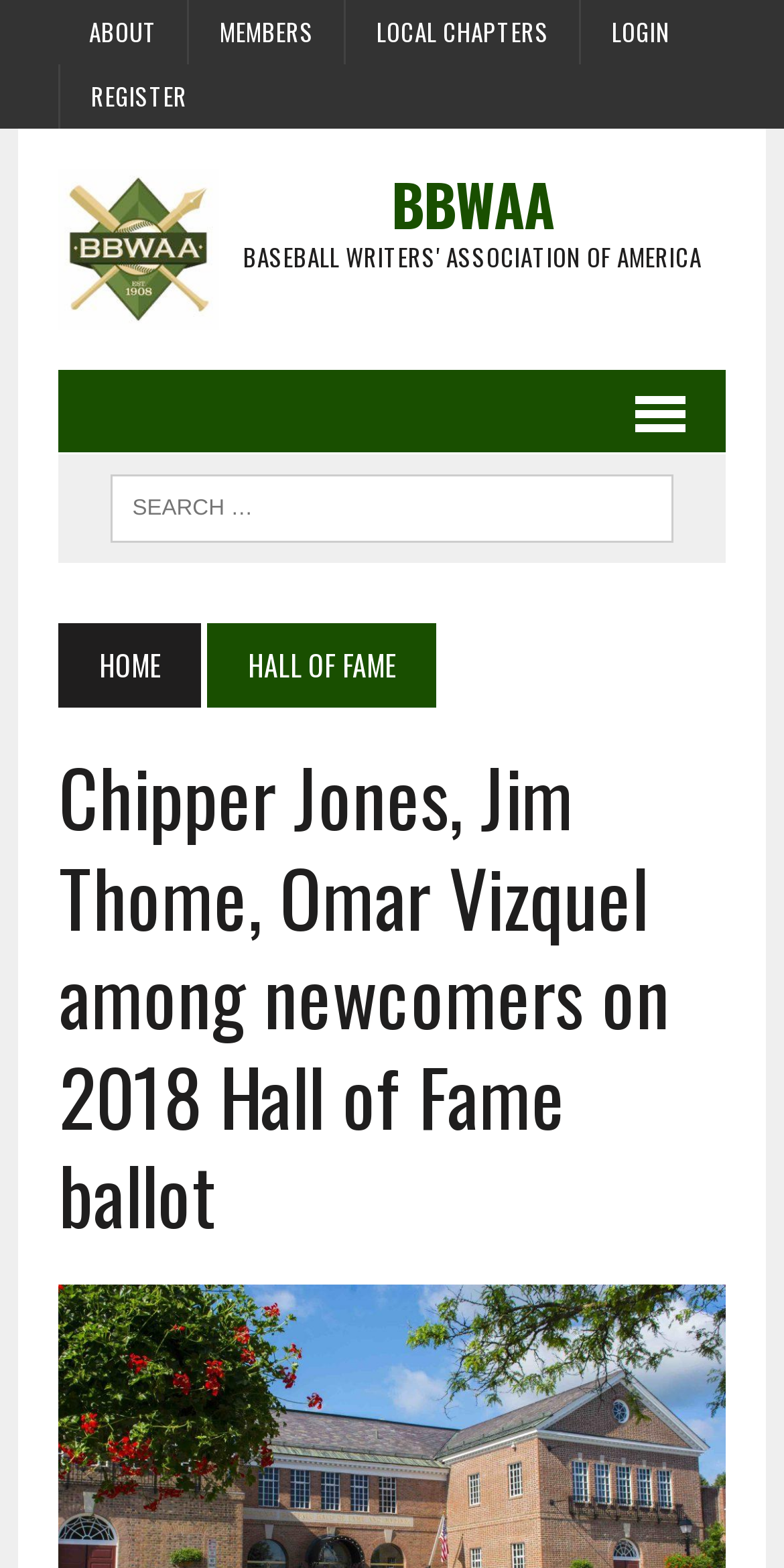Respond with a single word or phrase to the following question:
What is the name of the organization?

BBWAA